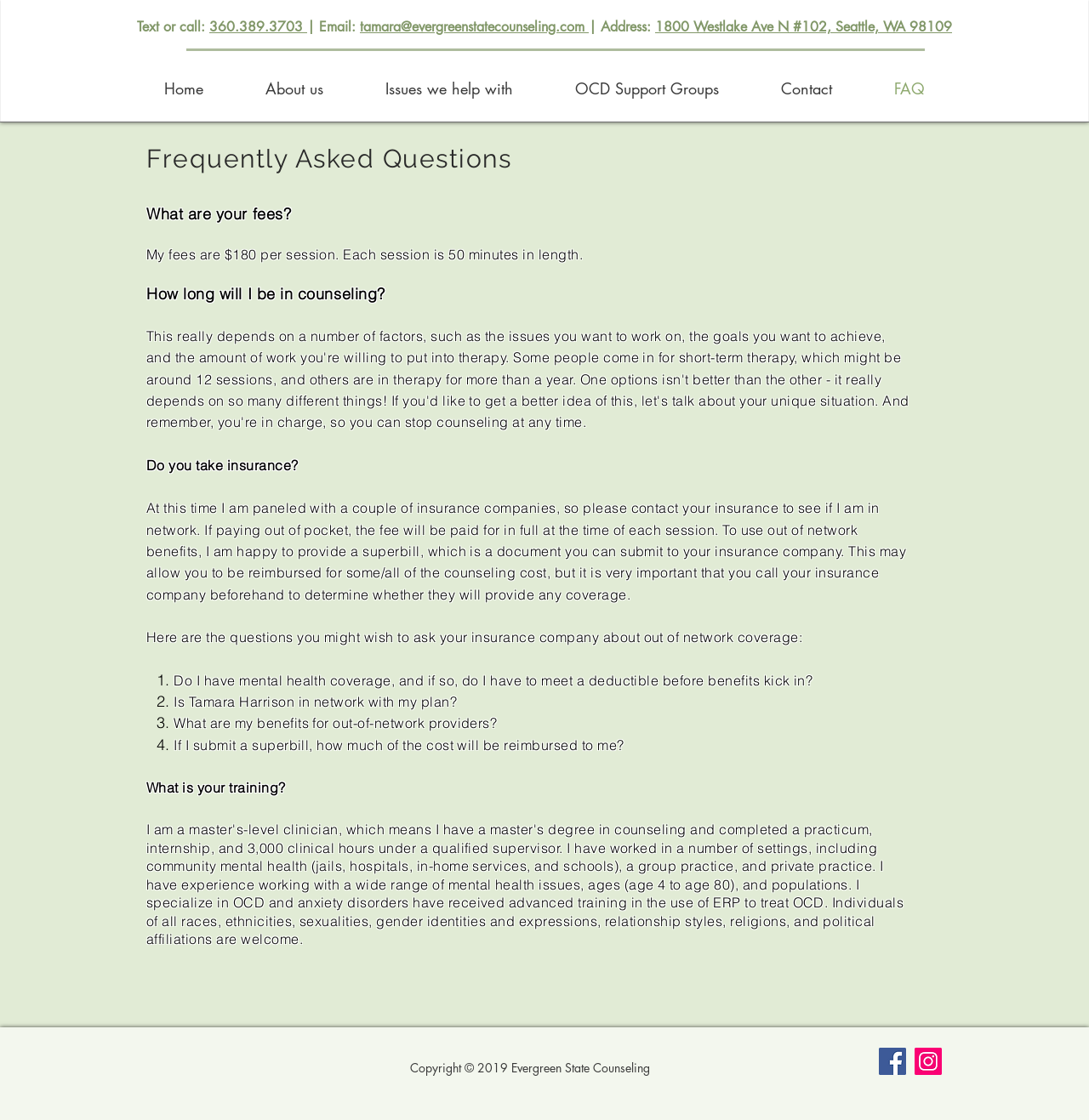Determine the bounding box coordinates for the region that must be clicked to execute the following instruction: "Check the social media on Facebook".

[0.807, 0.935, 0.832, 0.96]